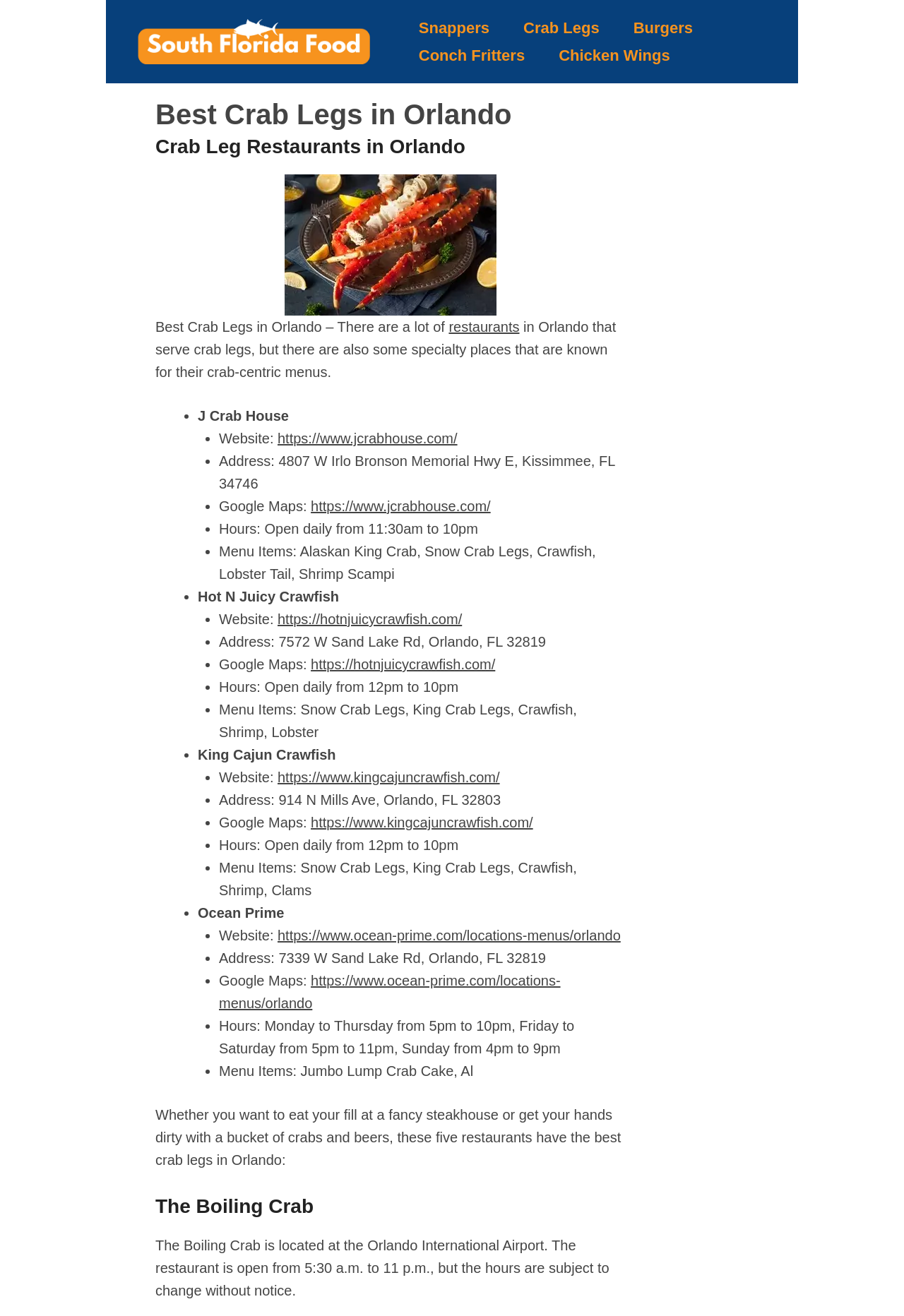Determine the bounding box coordinates for the HTML element described here: "https://www.kingcajuncrawfish.com/".

[0.307, 0.585, 0.553, 0.597]